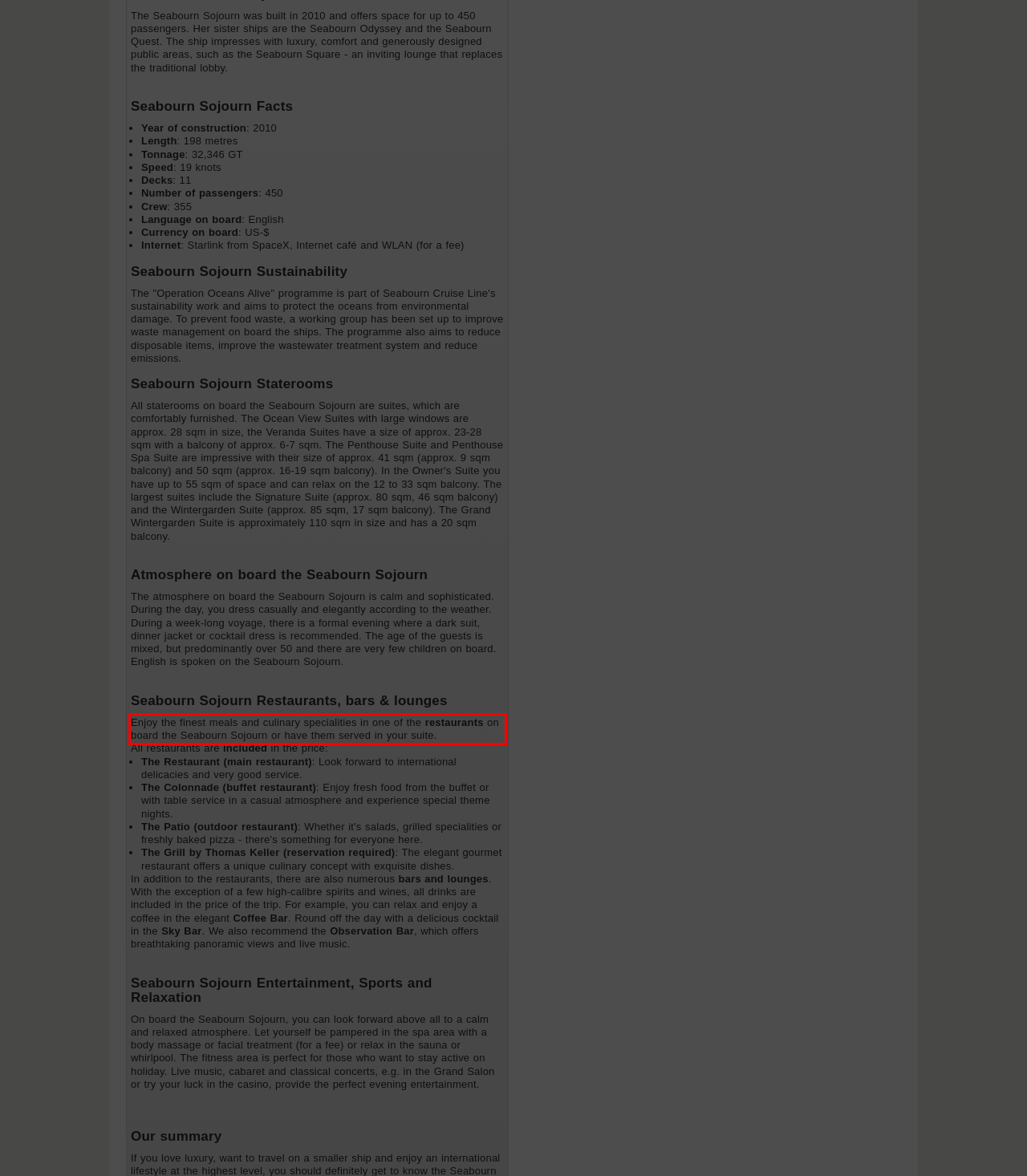Given a webpage screenshot with a red bounding box, perform OCR to read and deliver the text enclosed by the red bounding box.

Enjoy the finest meals and culinary specialities in one of the restaurants on board the Seabourn Sojourn or have them served in your suite.